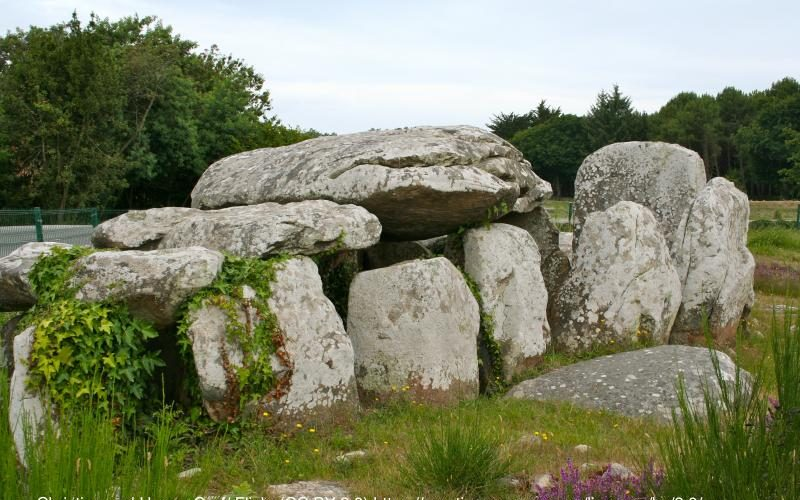What attracts visitors to the area?
Please provide a single word or phrase in response based on the screenshot.

History and serene beauty